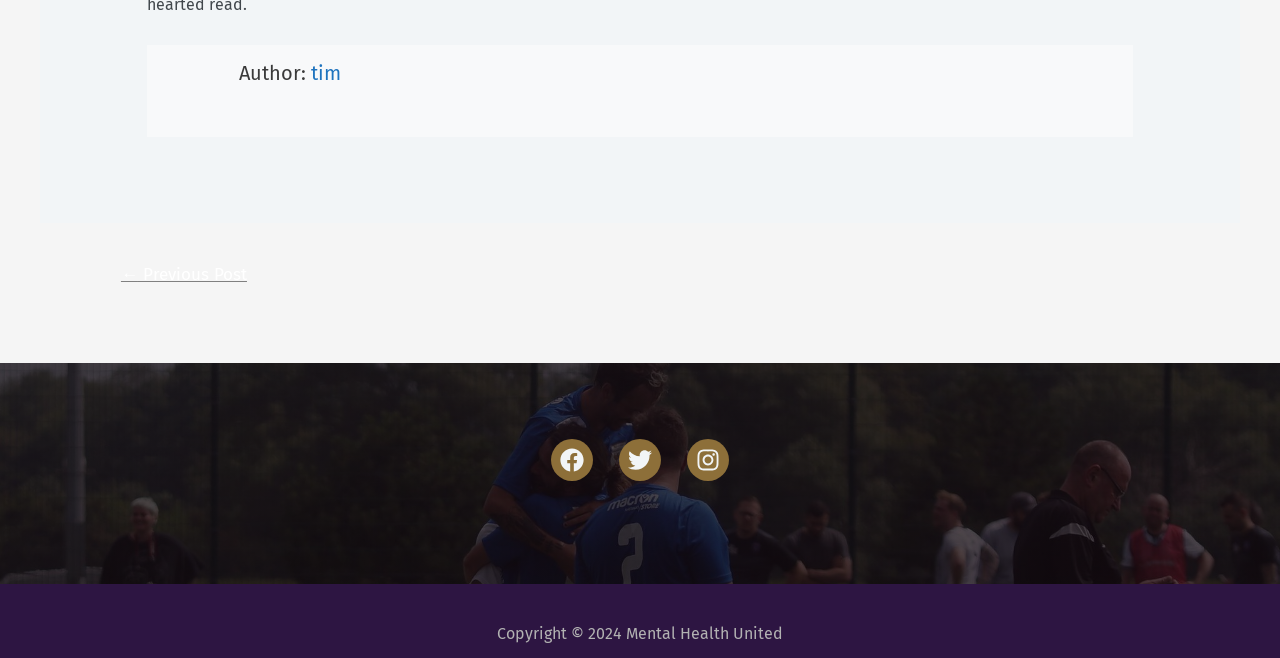Using the format (top-left x, top-left y, bottom-right x, bottom-right y), provide the bounding box coordinates for the described UI element. All values should be floating point numbers between 0 and 1: ← Previous Post

[0.074, 0.351, 0.213, 0.411]